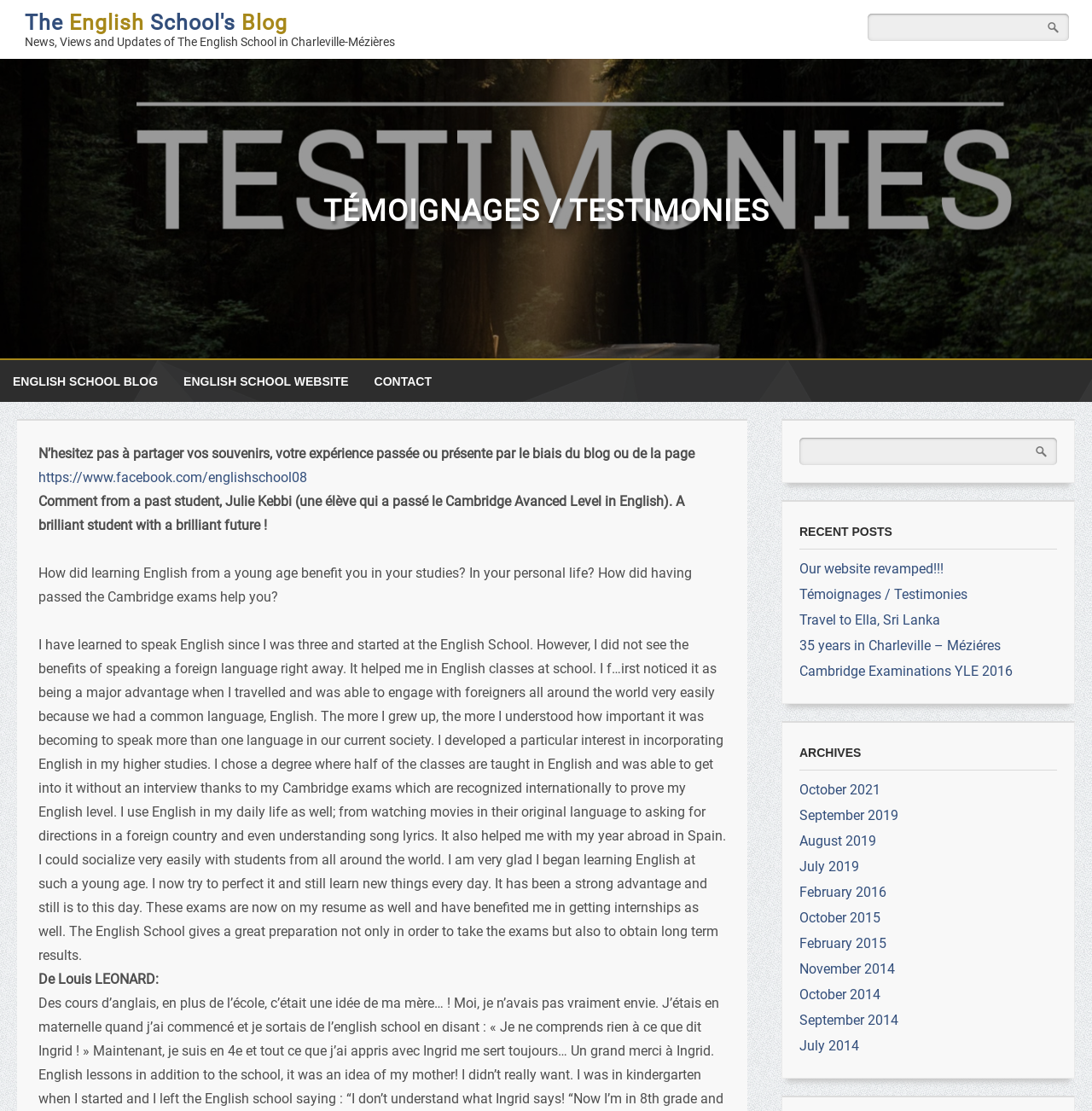Please pinpoint the bounding box coordinates for the region I should click to adhere to this instruction: "Search for something".

[0.794, 0.012, 0.979, 0.037]